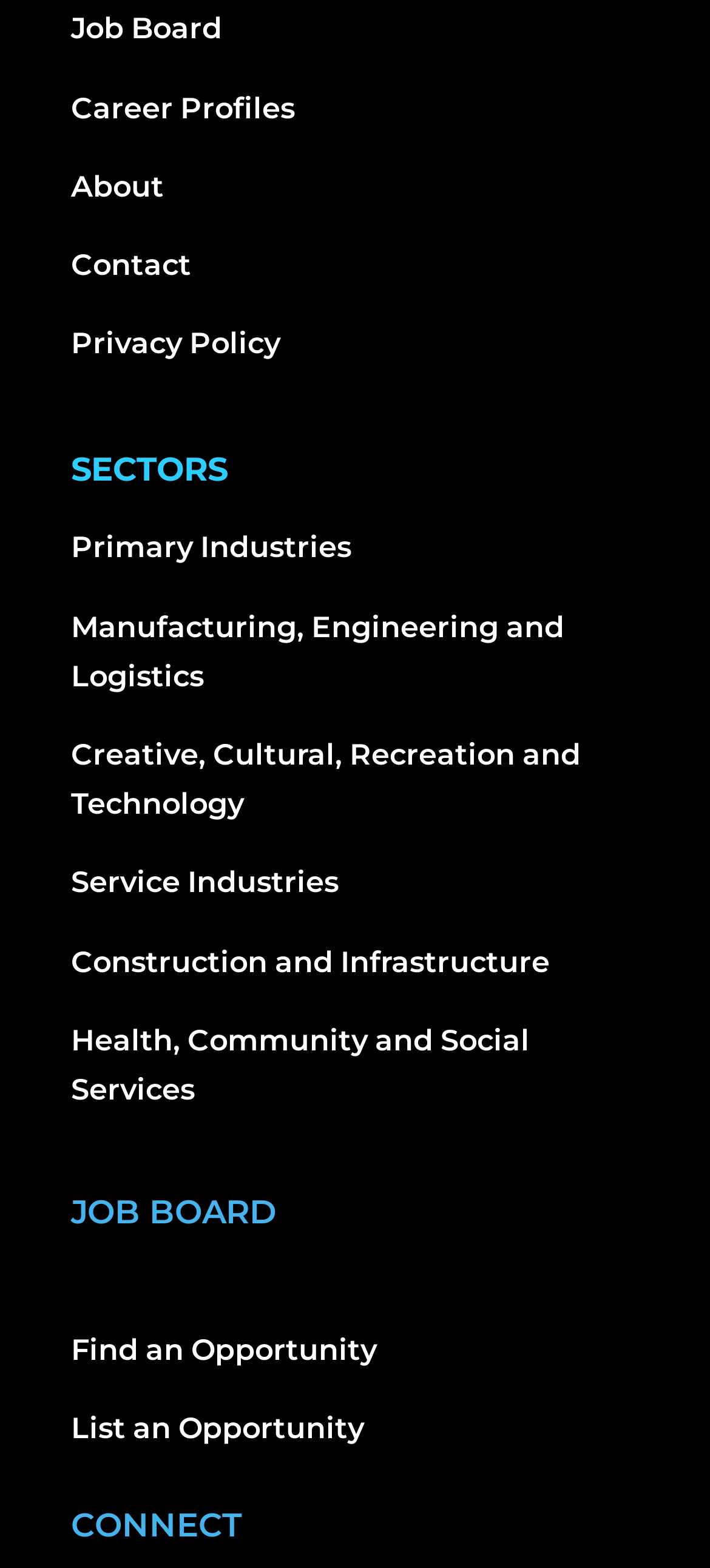What is the last section of the webpage?
Using the image, provide a concise answer in one word or a short phrase.

CONNECT